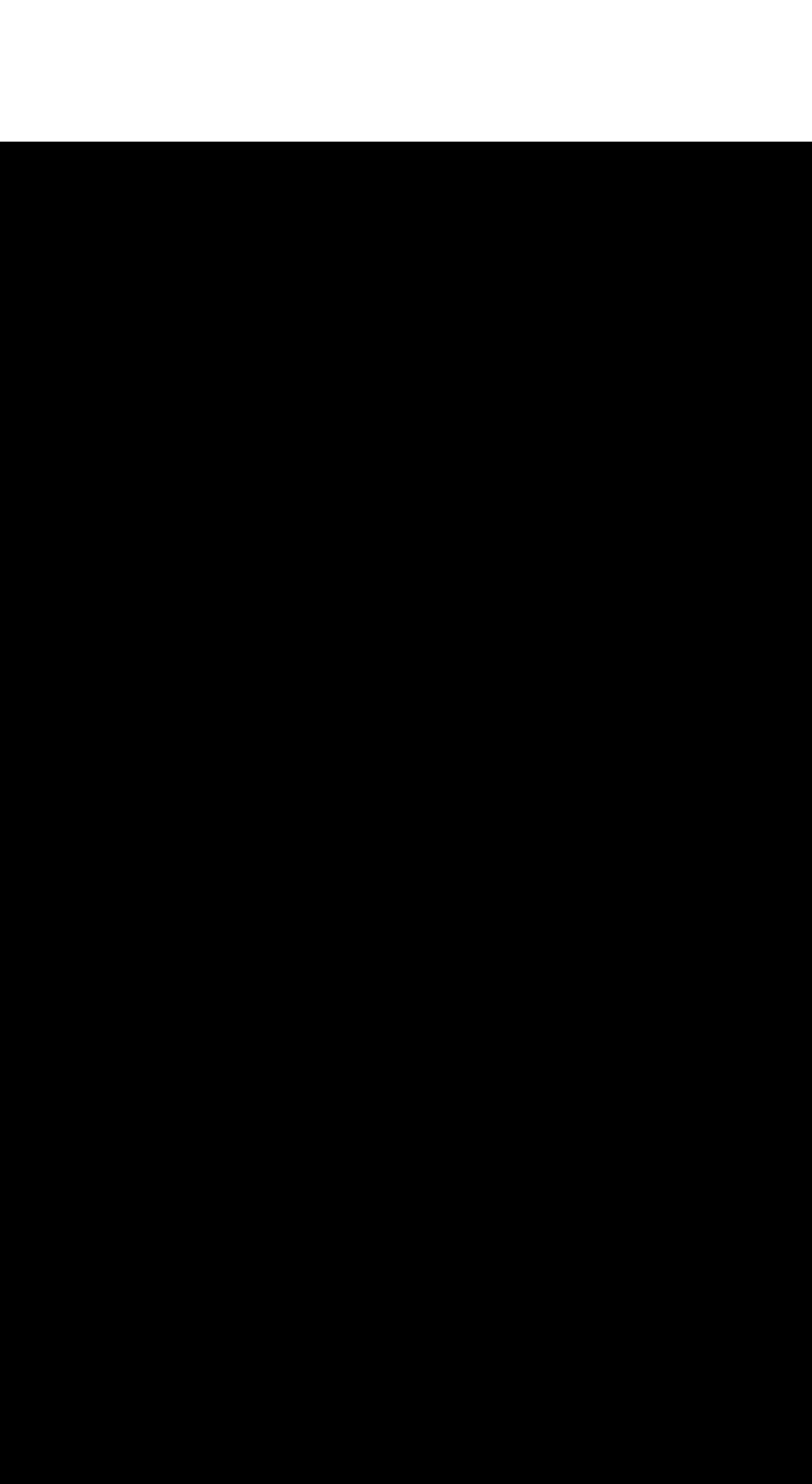Determine the bounding box coordinates of the element's region needed to click to follow the instruction: "View FAQ's". Provide these coordinates as four float numbers between 0 and 1, formatted as [left, top, right, bottom].

[0.051, 0.636, 0.162, 0.666]